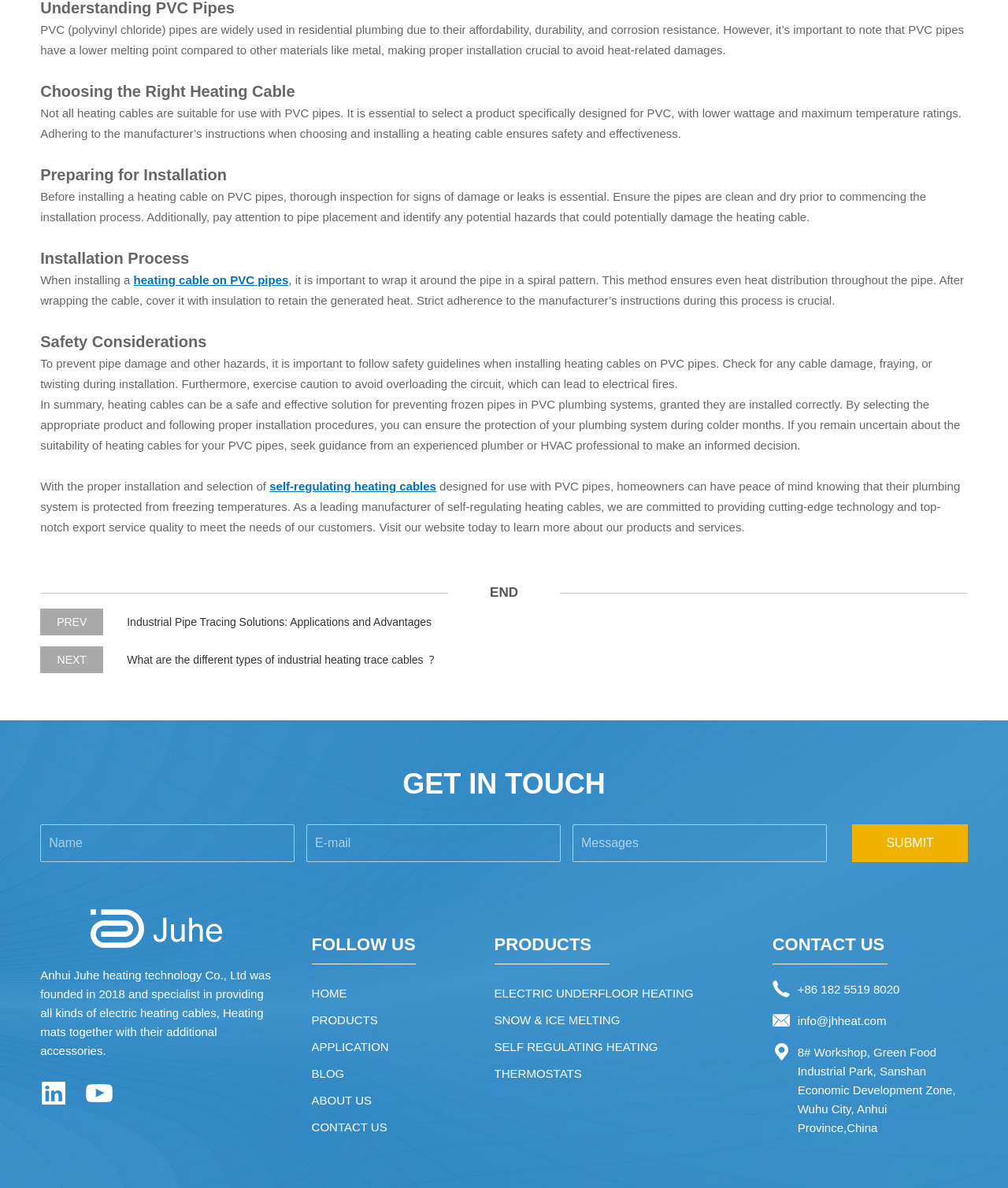Provide a brief response to the question below using one word or phrase:
What is the recommended pattern for wrapping a heating cable around a PVC pipe?

Spiral pattern